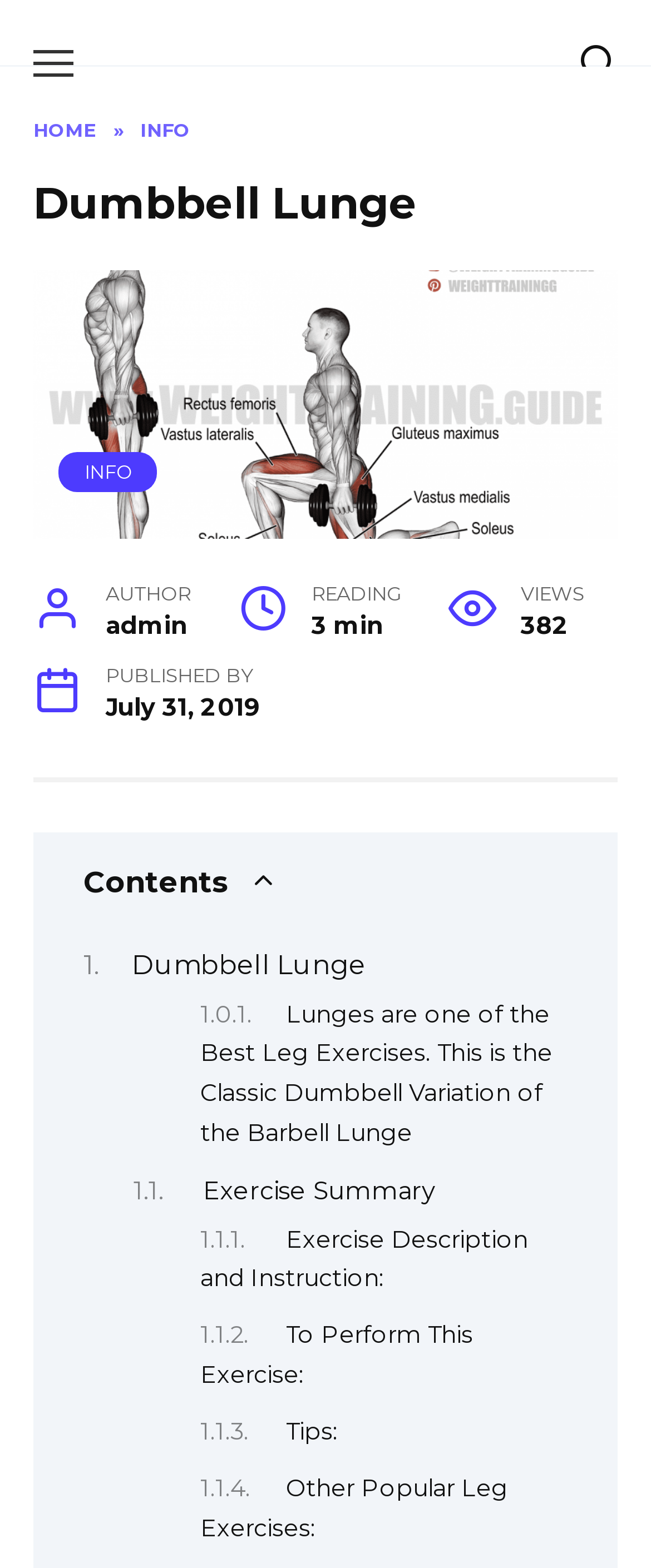Using the details from the image, please elaborate on the following question: When was the article published?

The publication date of the article can be found in the time element on the webpage, which is 'July 31, 2019', located below the 'PUBLISHED BY' label.